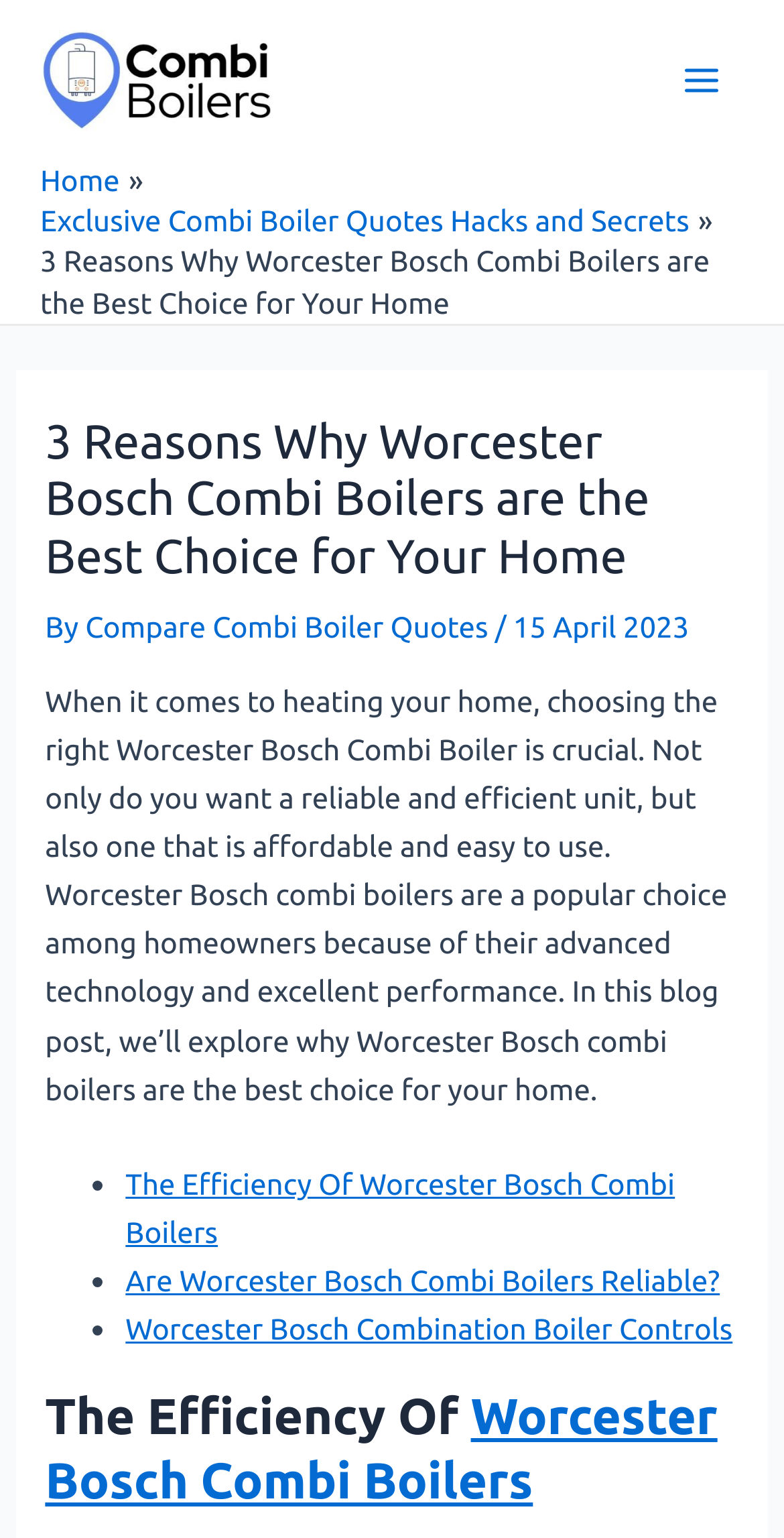Find the bounding box coordinates of the clickable area required to complete the following action: "Read about Lada Iskra Revealed".

None